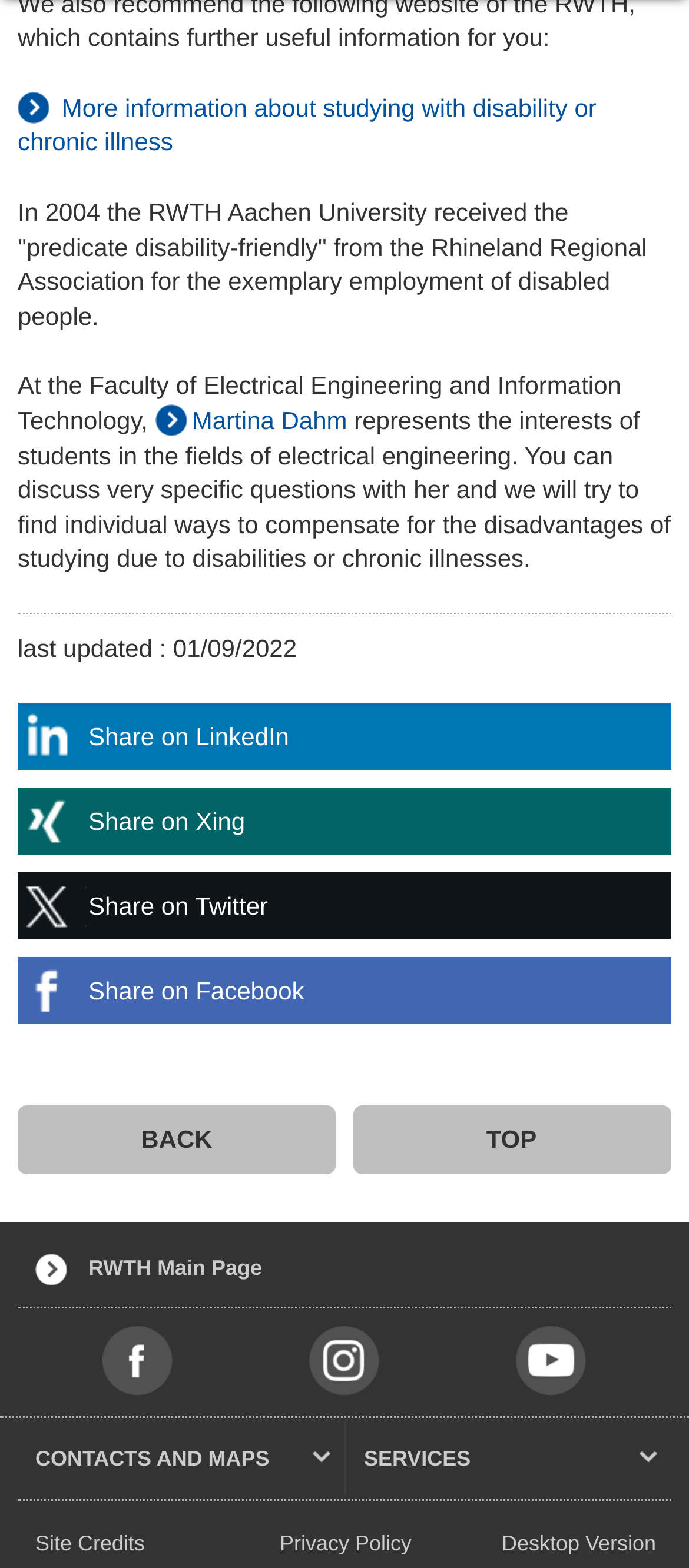Determine the bounding box for the UI element described here: "top".

[0.512, 0.705, 0.973, 0.749]